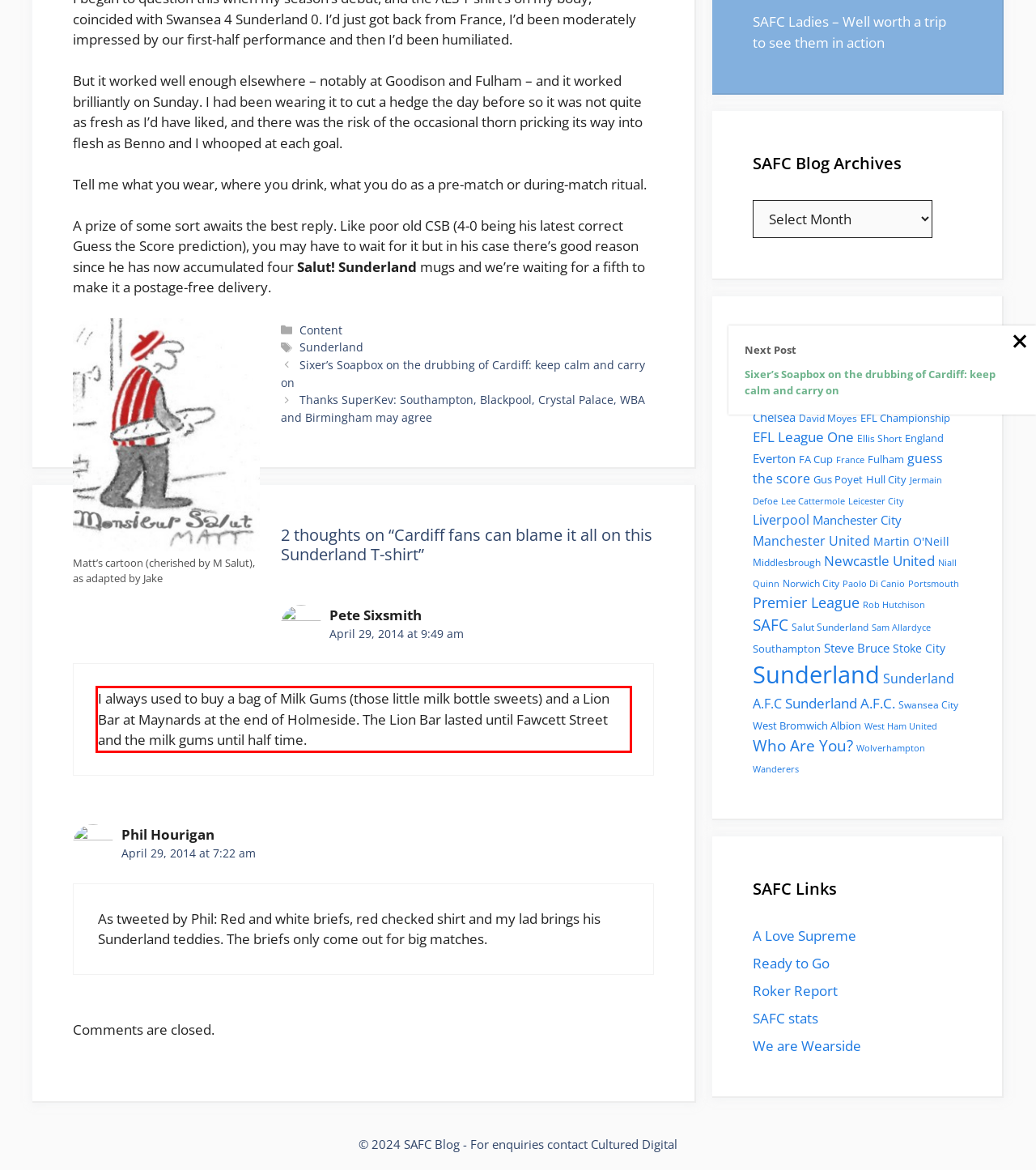Given the screenshot of a webpage, identify the red rectangle bounding box and recognize the text content inside it, generating the extracted text.

I always used to buy a bag of Milk Gums (those little milk bottle sweets) and a Lion Bar at Maynards at the end of Holmeside. The Lion Bar lasted until Fawcett Street and the milk gums until half time.